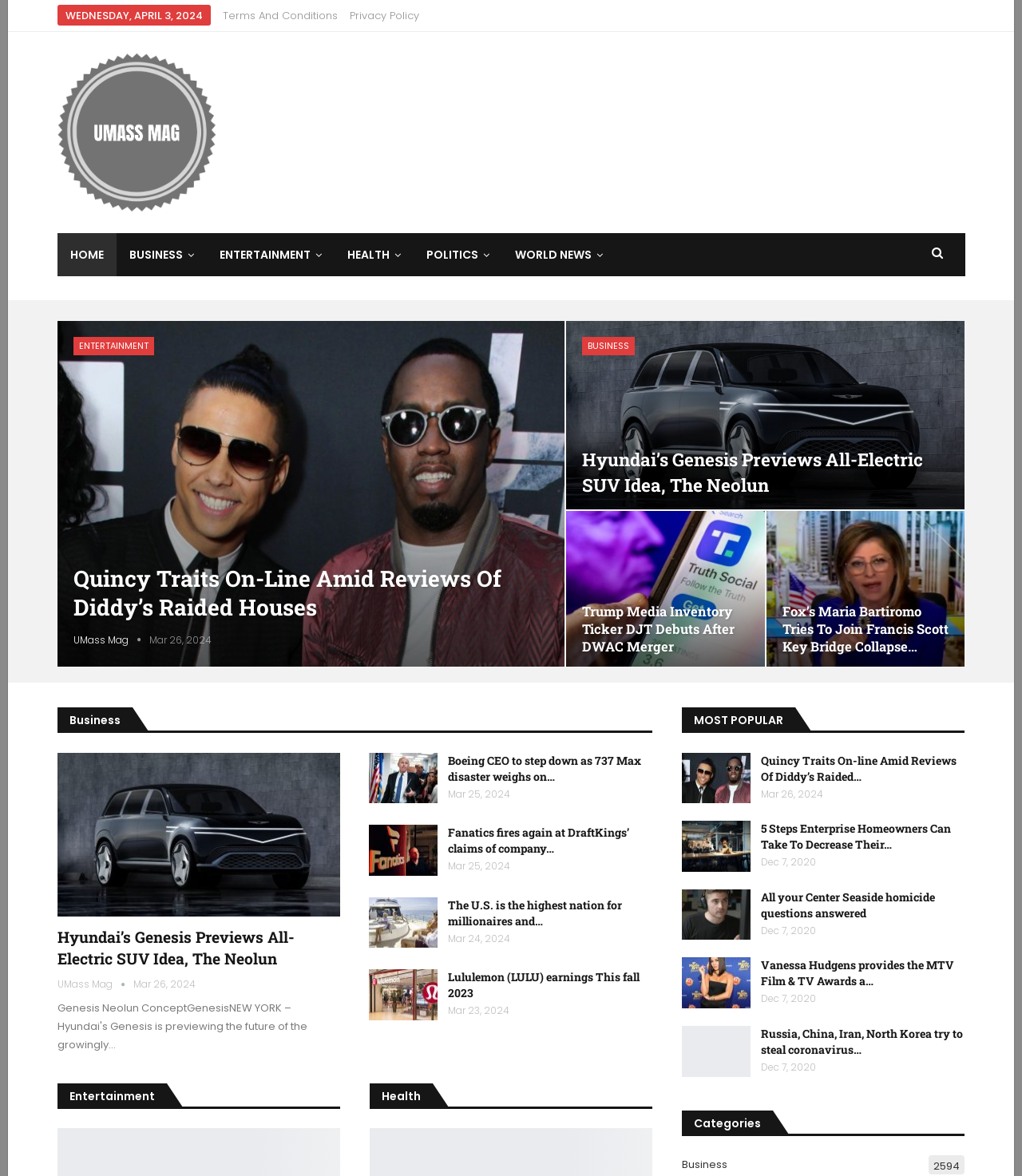What is the title of the article next to the 'Entertainment' category?
Provide a comprehensive and detailed answer to the question.

I looked for the article next to the 'Entertainment' category and found the title 'Quincy Traits On-line Amid Reviews Of Diddy’s Raided Houses'.